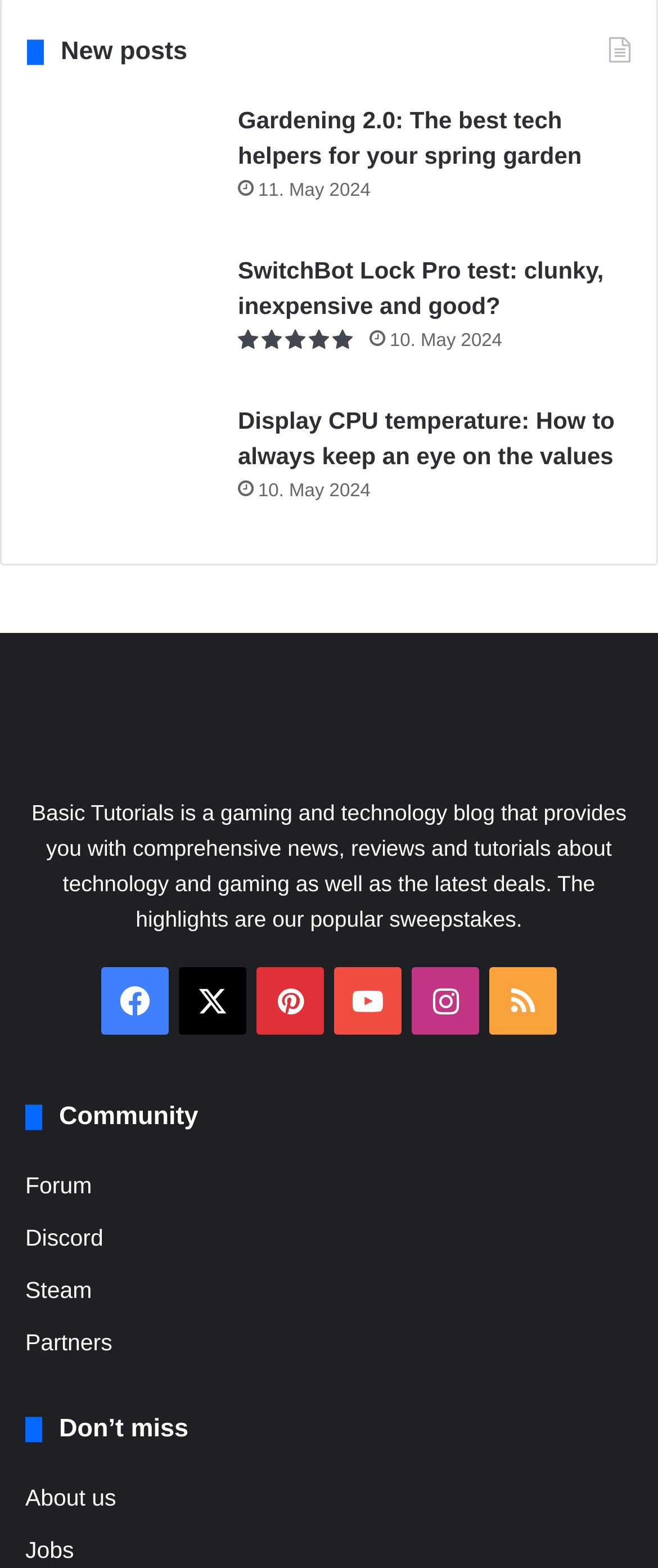Please indicate the bounding box coordinates for the clickable area to complete the following task: "Log in to the website". The coordinates should be specified as four float numbers between 0 and 1, i.e., [left, top, right, bottom].

None